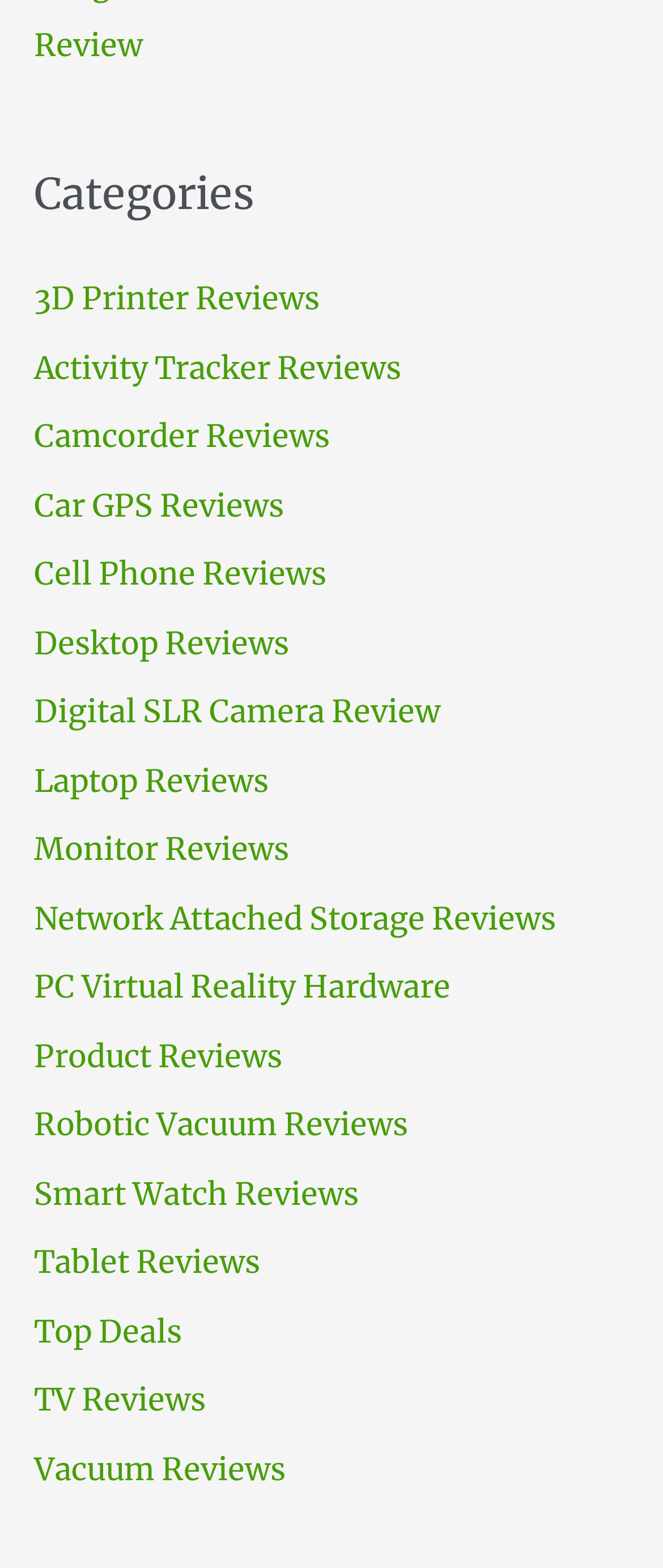Identify the bounding box coordinates for the element that needs to be clicked to fulfill this instruction: "Browse Cell Phone Reviews". Provide the coordinates in the format of four float numbers between 0 and 1: [left, top, right, bottom].

[0.051, 0.354, 0.492, 0.379]